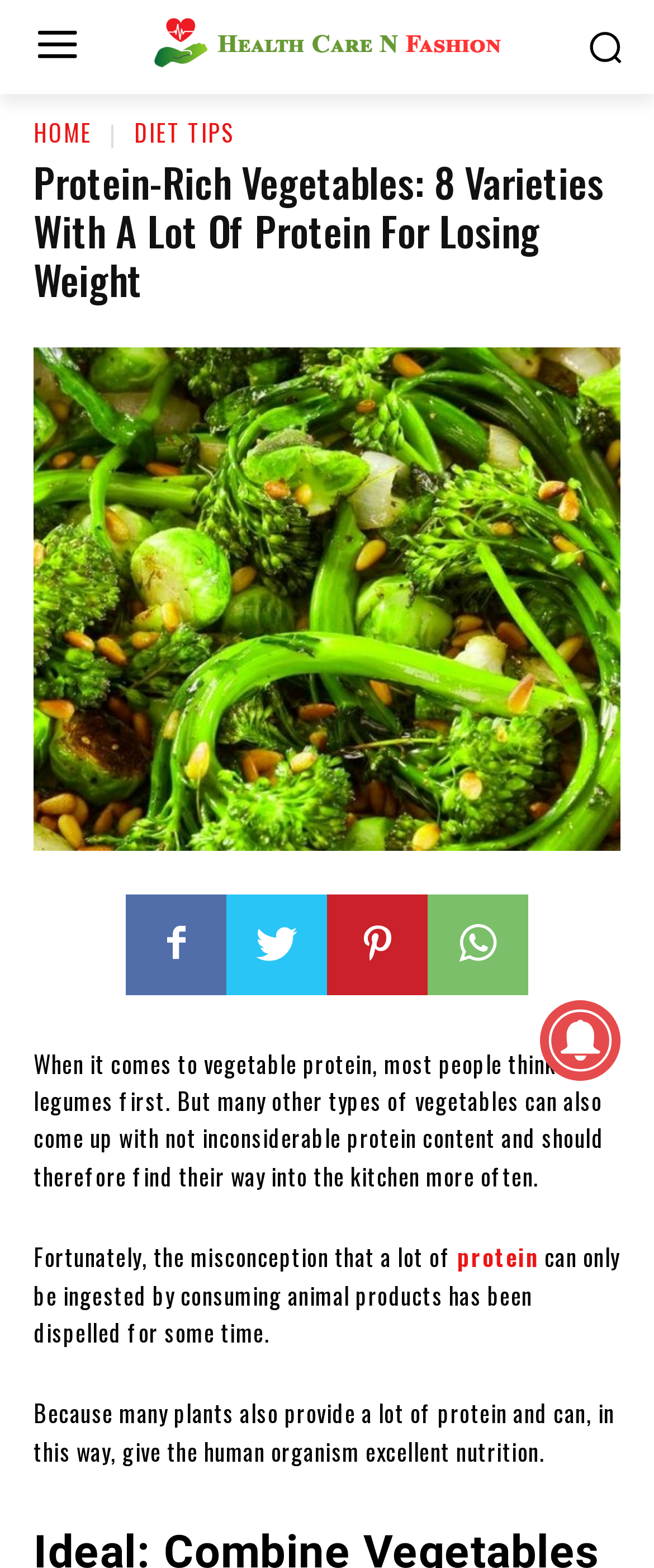Provide the bounding box coordinates for the area that should be clicked to complete the instruction: "Go to the home page".

[0.051, 0.073, 0.141, 0.095]